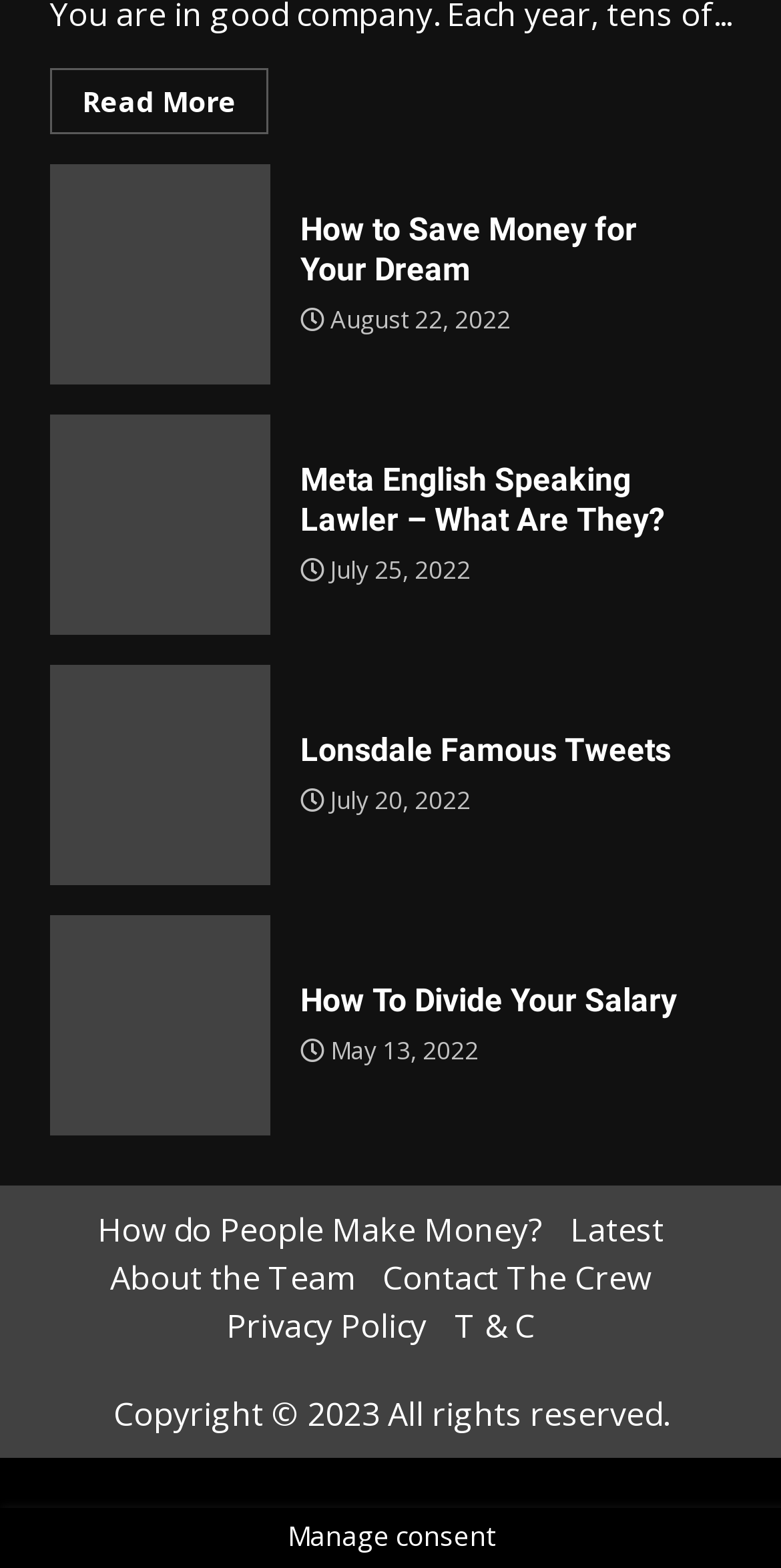Could you indicate the bounding box coordinates of the region to click in order to complete this instruction: "View the latest articles".

[0.729, 0.77, 0.85, 0.798]